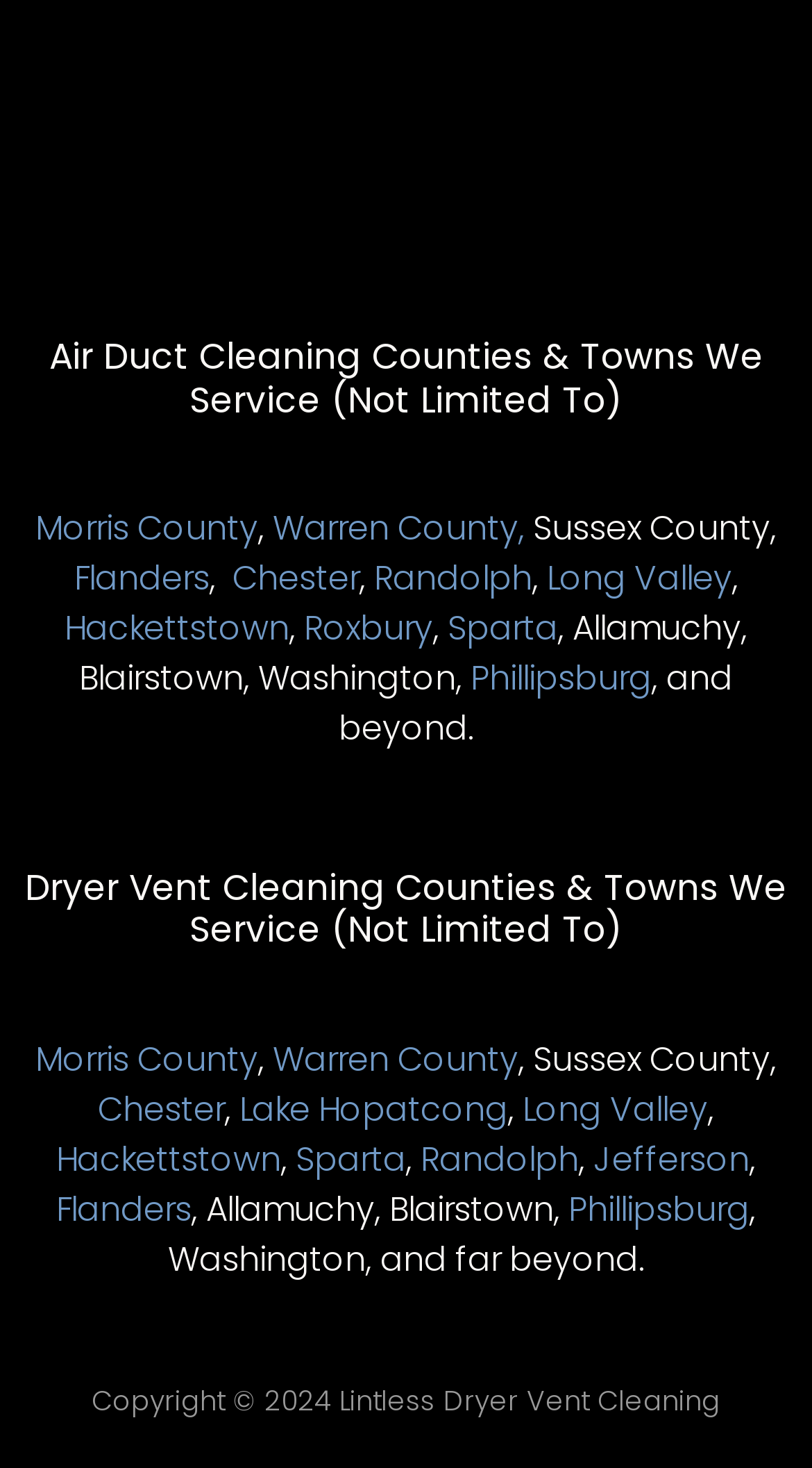How many links are there for air duct cleaning services?
Observe the image and answer the question with a one-word or short phrase response.

10